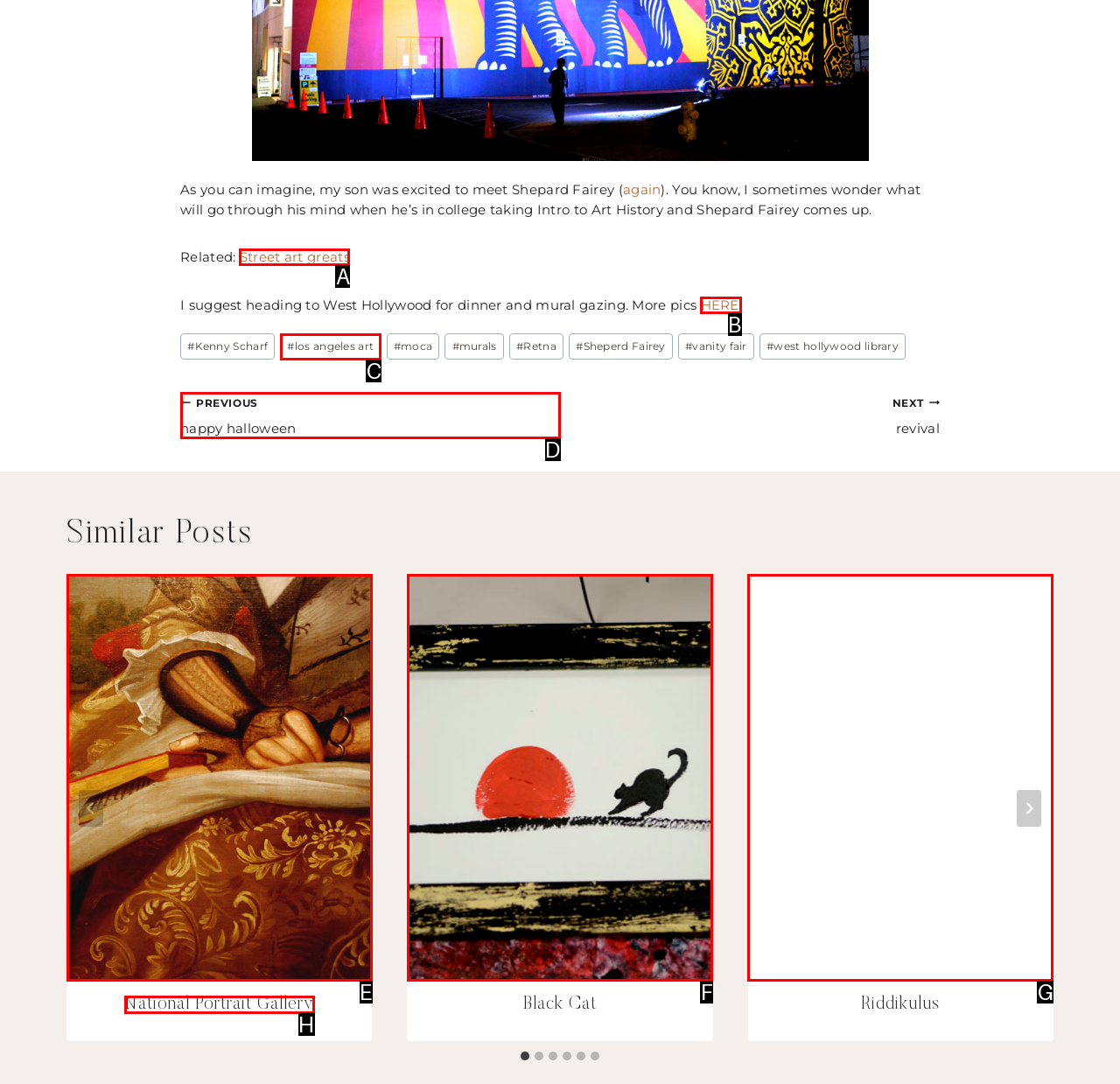Identify the HTML element that should be clicked to accomplish the task: View more pictures by clicking 'HERE'
Provide the option's letter from the given choices.

B